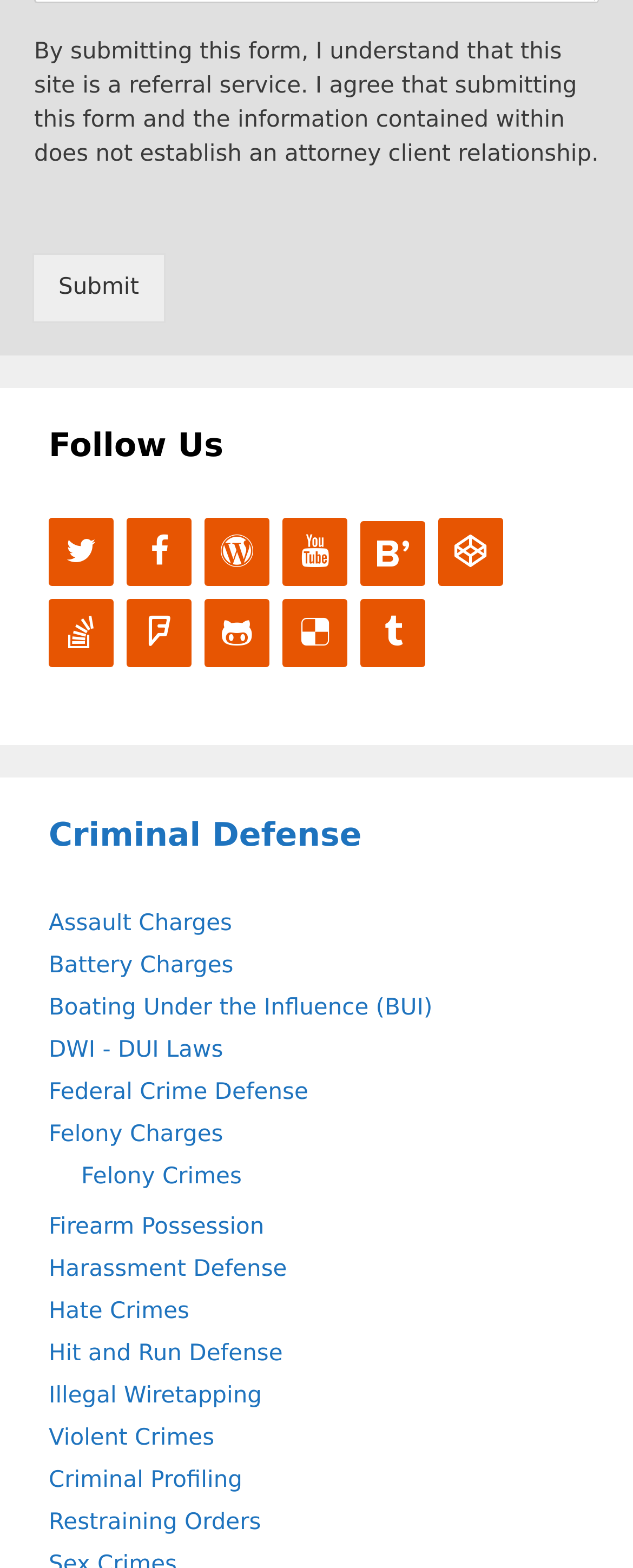Please find the bounding box coordinates of the element's region to be clicked to carry out this instruction: "read about assault charges".

[0.077, 0.58, 0.367, 0.597]